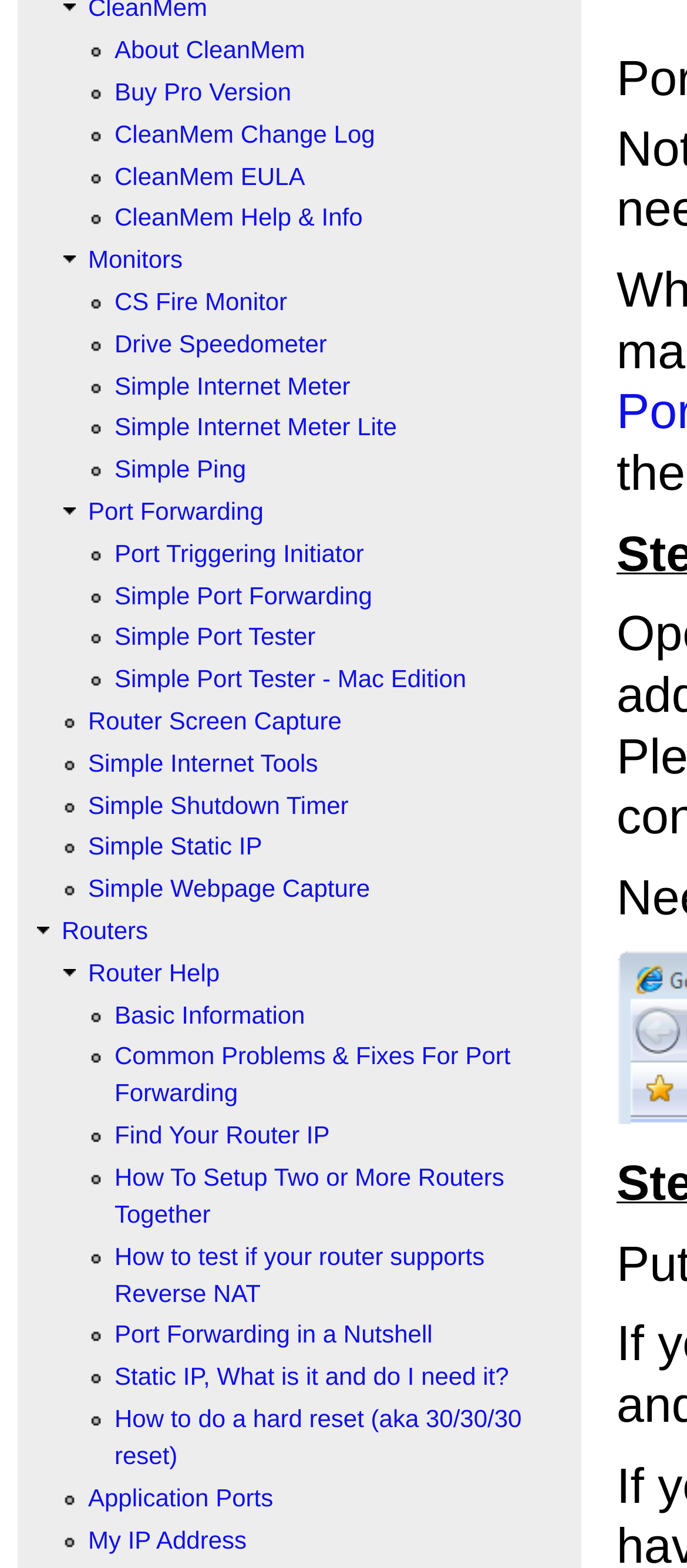Locate and provide the bounding box coordinates for the HTML element that matches this description: "Routers".

[0.09, 0.584, 0.215, 0.602]